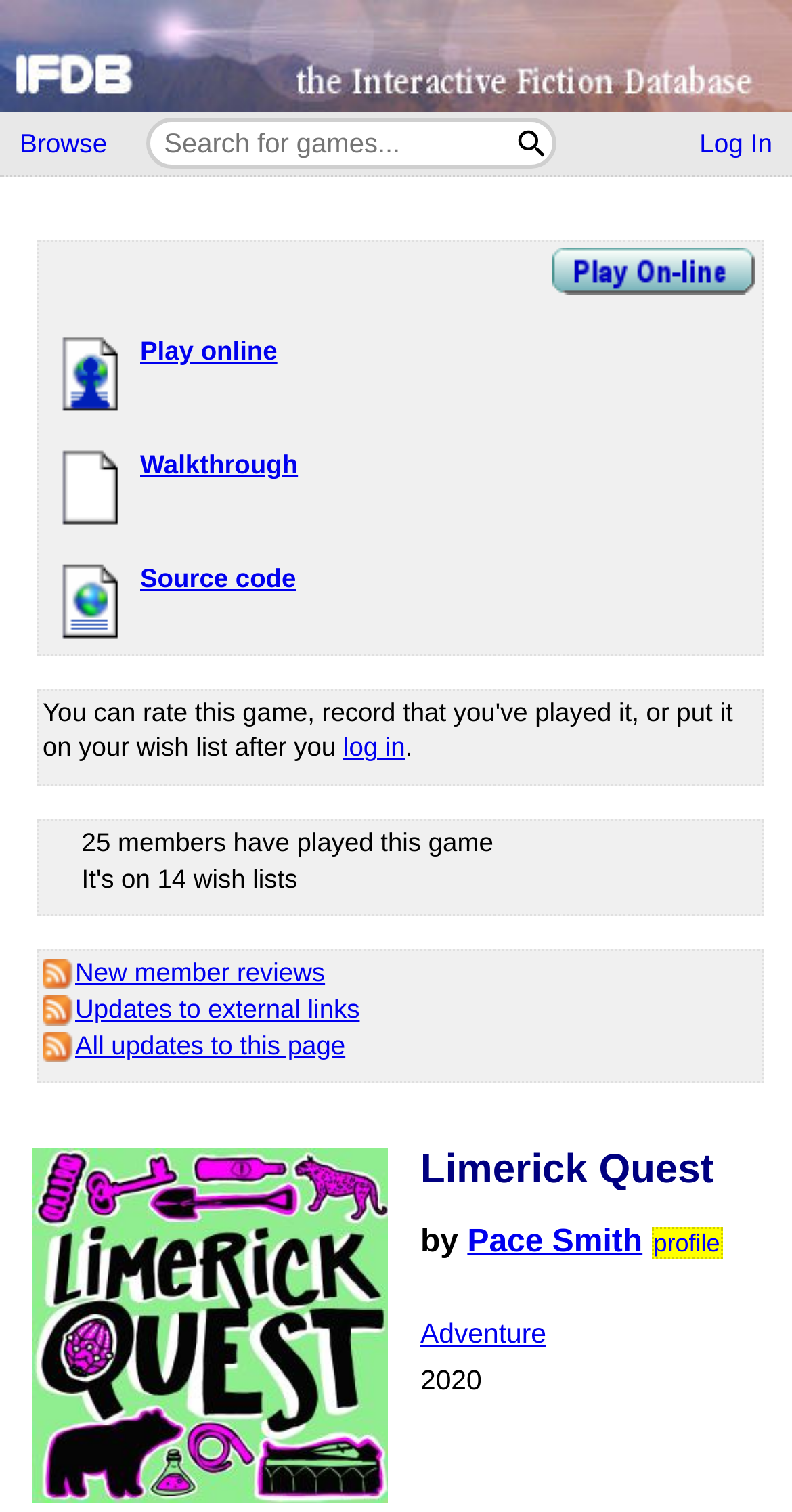Using the information in the image, could you please answer the following question in detail:
How many members have played this game?

I found the answer by looking at the layout table with the text '25 members have played this game It's on 14 wish lists' which suggests that 25 members have played this game.